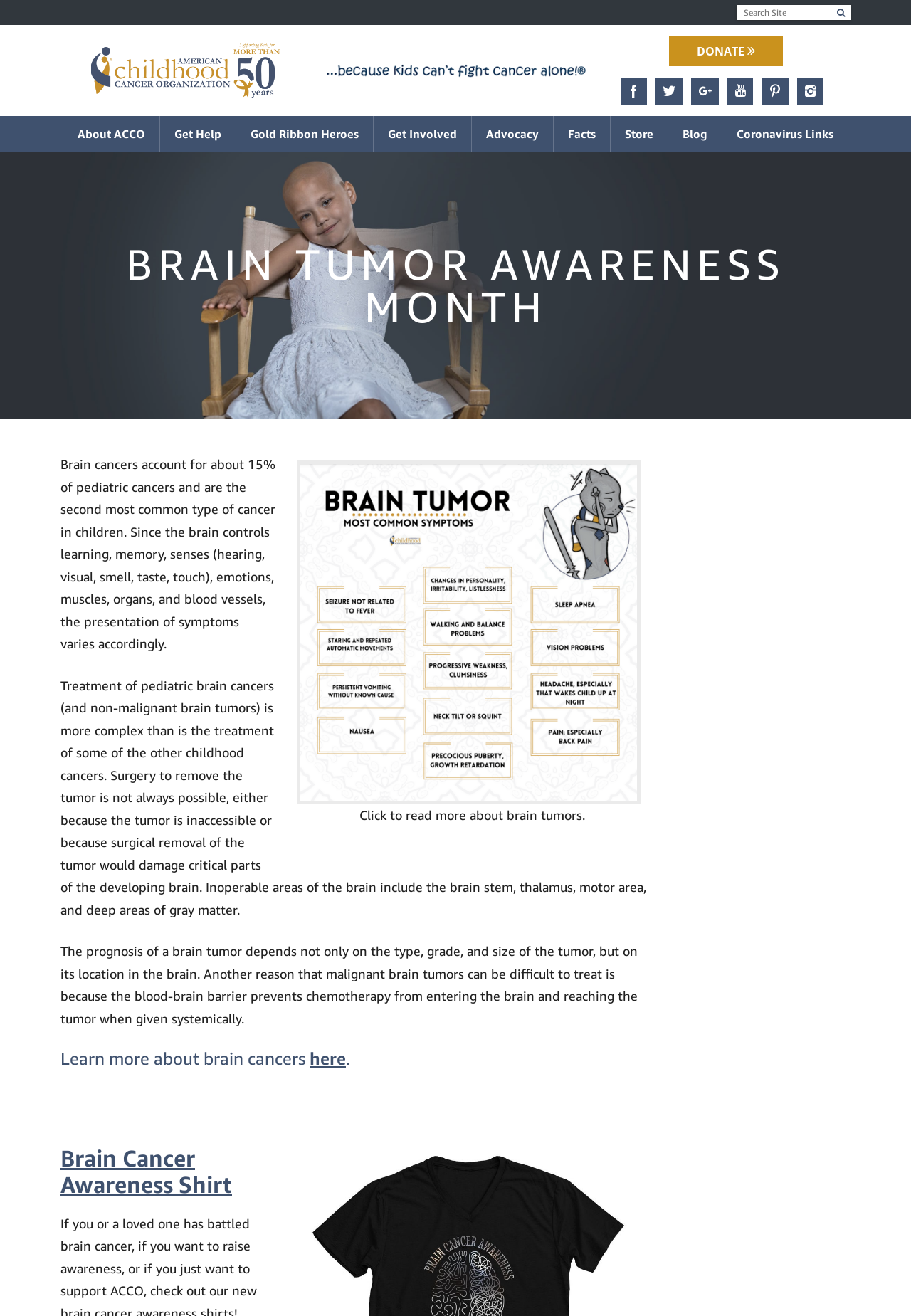Highlight the bounding box coordinates of the region I should click on to meet the following instruction: "Click on the 'Car Accidents' link".

None